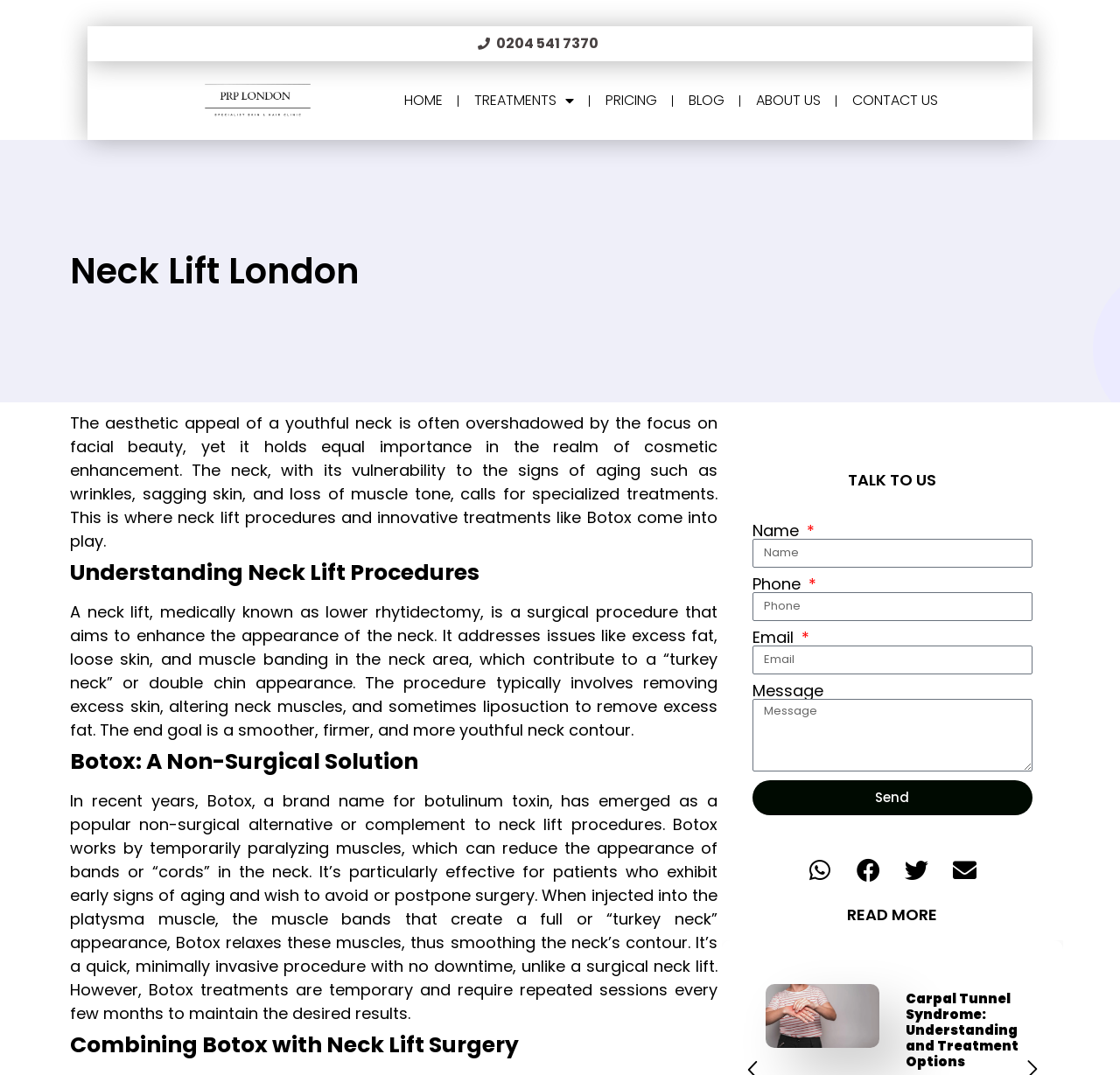What is the purpose of Botox in neck lift procedures?
Examine the webpage screenshot and provide an in-depth answer to the question.

I found the information about Botox by reading the section 'Botox: A Non-Surgical Solution'. According to the text, Botox works by temporarily paralyzing muscles, which can reduce the appearance of bands or 'cords' in the neck.